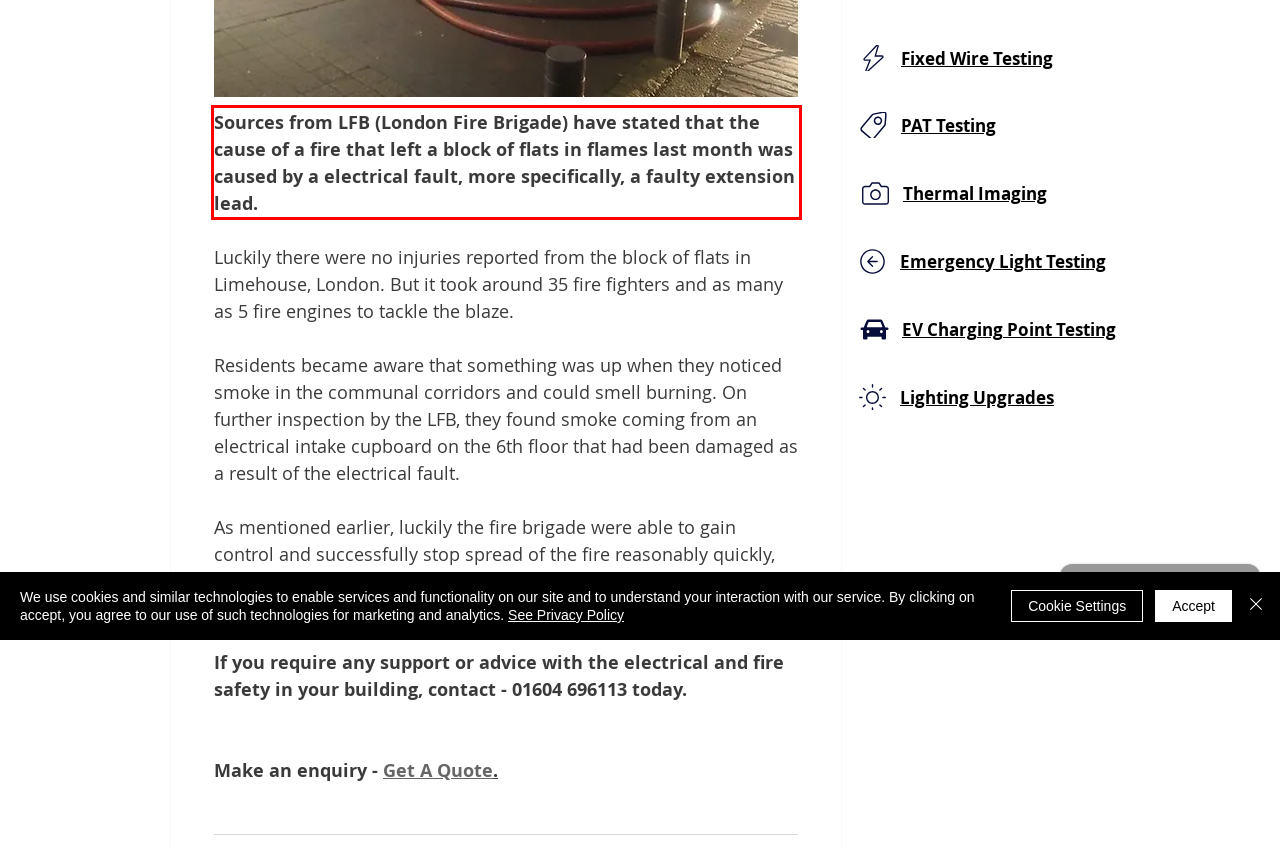You are looking at a screenshot of a webpage with a red rectangle bounding box. Use OCR to identify and extract the text content found inside this red bounding box.

Sources from LFB (London Fire Brigade) have stated that the cause of a fire that left a block of flats in flames last month was caused by a electrical fault, more specifically, a faulty extension lead.